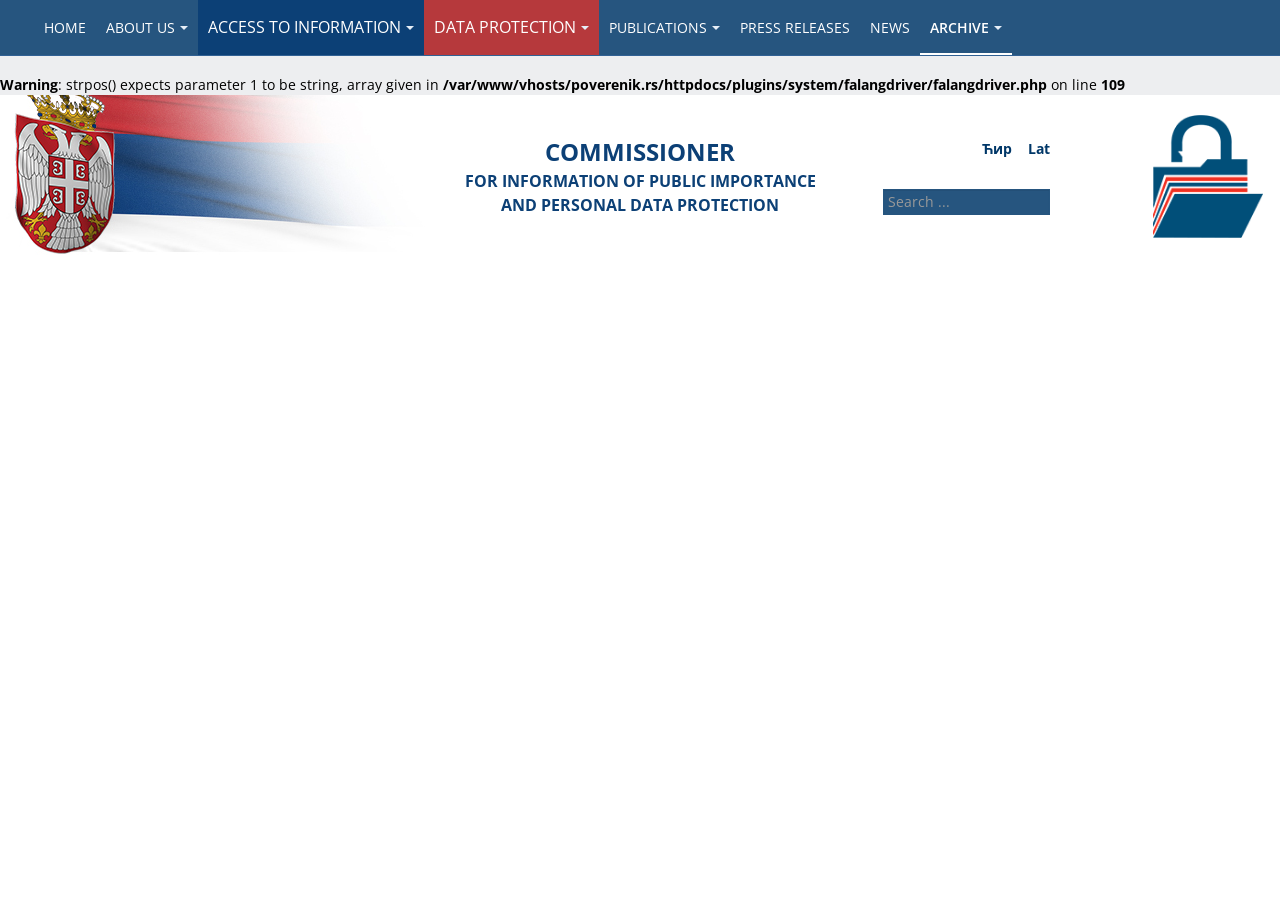Find the bounding box coordinates of the element's region that should be clicked in order to follow the given instruction: "View NEWS". The coordinates should consist of four float numbers between 0 and 1, i.e., [left, top, right, bottom].

[0.671, 0.0, 0.718, 0.061]